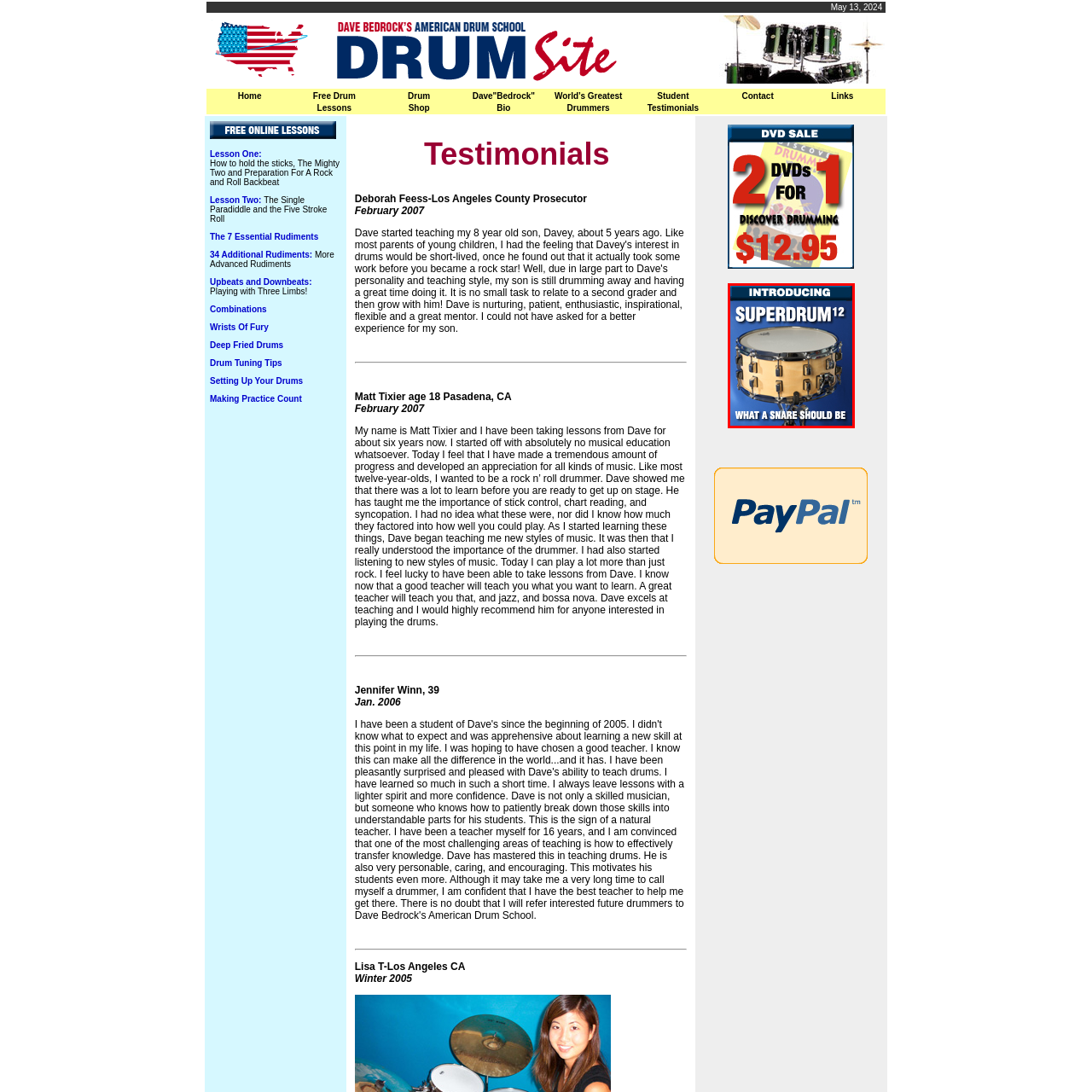What is the material of the snare drum's finish?
Look closely at the area highlighted by the red bounding box and give a detailed response to the question.

The caption describes the snare drum as having a polished, natural wood finish, which suggests that the material used for the finish is natural wood.